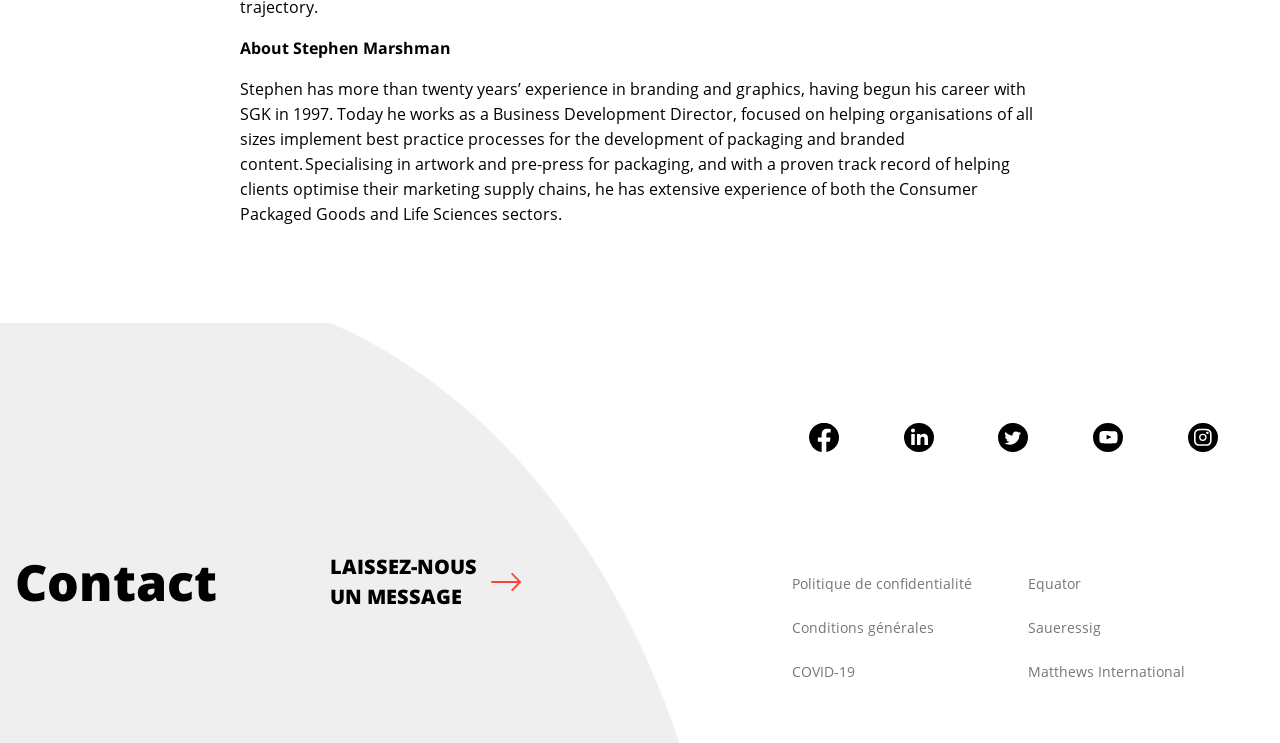Could you indicate the bounding box coordinates of the region to click in order to complete this instruction: "View Stephen Marshman's LinkedIn profile".

[0.706, 0.575, 0.729, 0.598]